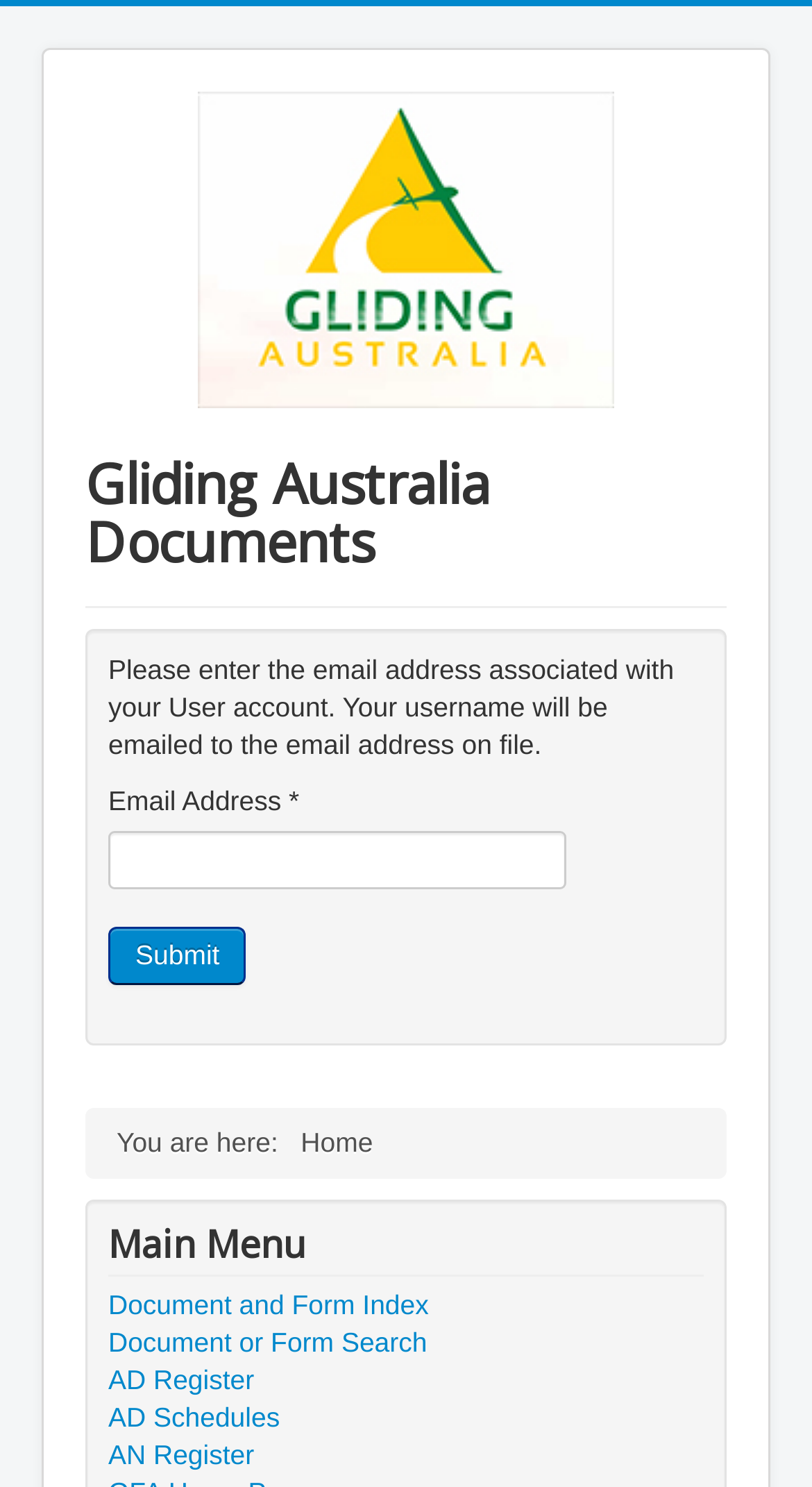Locate the heading on the webpage and return its text.

Gliding Australia Documents